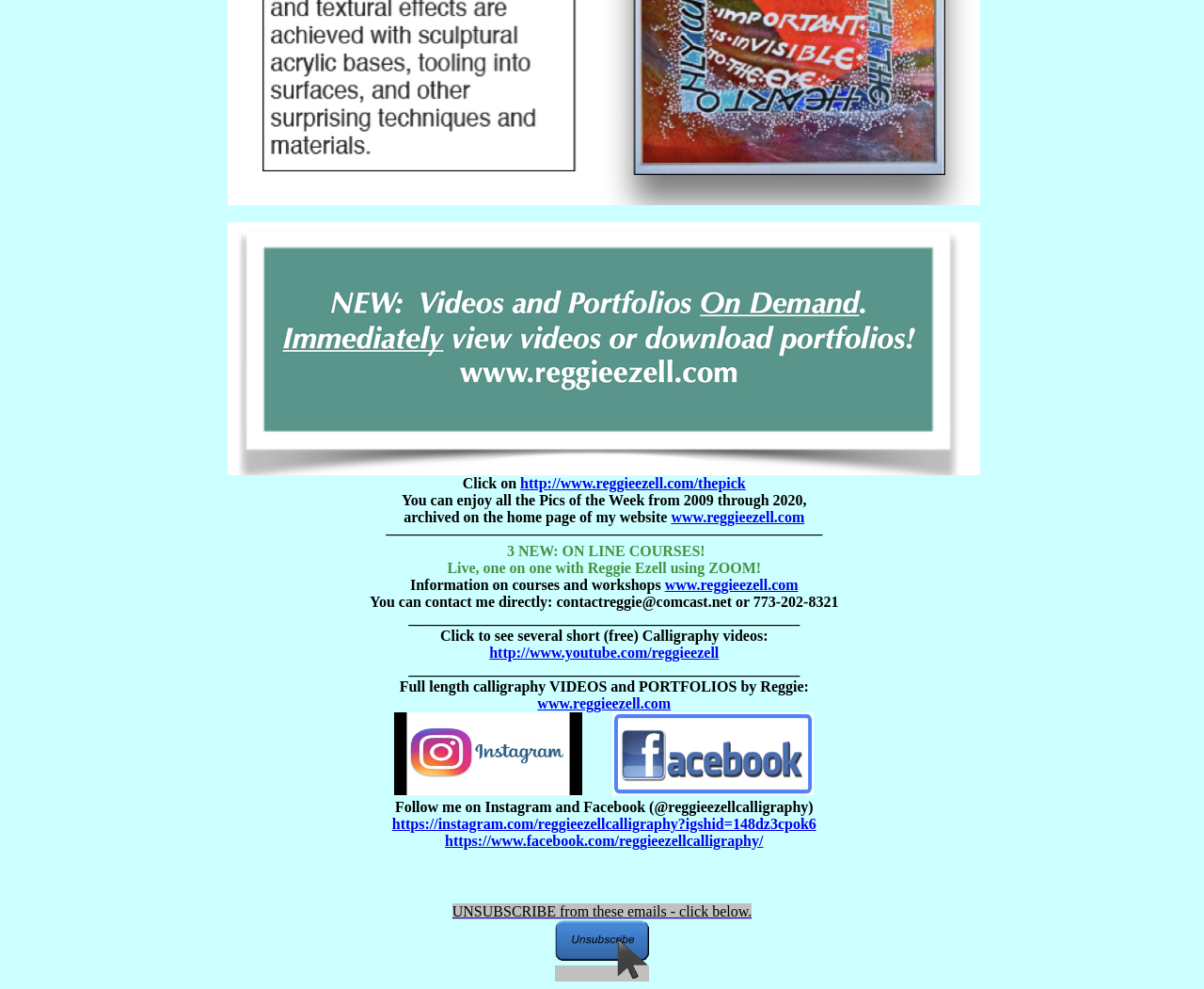How many social media platforms are mentioned?
Based on the screenshot, provide your answer in one word or phrase.

3